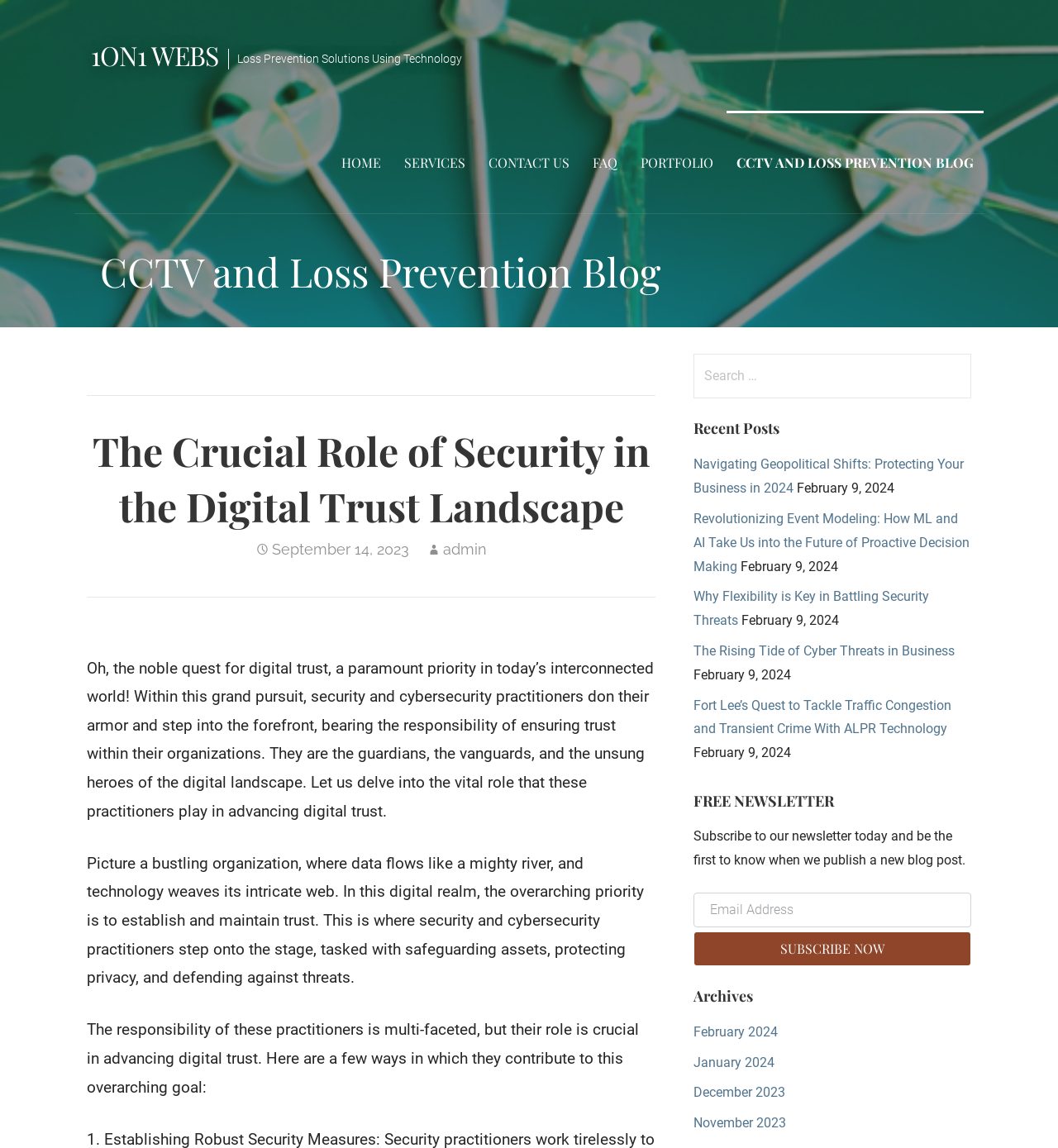Create an elaborate caption that covers all aspects of the webpage.

This webpage is about the crucial role of security in the digital trust landscape. At the top, there is a navigation menu with links to "HOME", "SERVICES", "CONTACT US", "FAQ", "PORTFOLIO", and "CCTV AND LOSS PREVENTION BLOG". Below the navigation menu, there is a heading "CCTV and Loss Prevention Blog" followed by a blog post titled "The Crucial Role of Security in the Digital Trust Landscape". The blog post has a date "September 14, 2023" and is written by "admin". 

The blog post is divided into several paragraphs, discussing the importance of security and cybersecurity practitioners in advancing digital trust. The text explains how these practitioners play a vital role in safeguarding assets, protecting privacy, and defending against threats in a digital organization.

On the right side of the page, there is a search box with a label "Search for:". Below the search box, there is a section titled "Recent Posts" with links to several blog posts, including "Navigating Geopolitical Shifts: Protecting Your Business in 2024", "Revolutionizing Event Modeling: How ML and AI Take Us into the Future of Proactive Decision Making", and others. Each blog post has a date below its title.

Further down, there is a section titled "FREE NEWSLETTER" where users can subscribe to the newsletter by entering their email address and clicking the "SUBSCRIBE NOW" button. Below this section, there is a section titled "Archives" with links to blog posts from different months, including February 2024, January 2024, December 2023, and others.